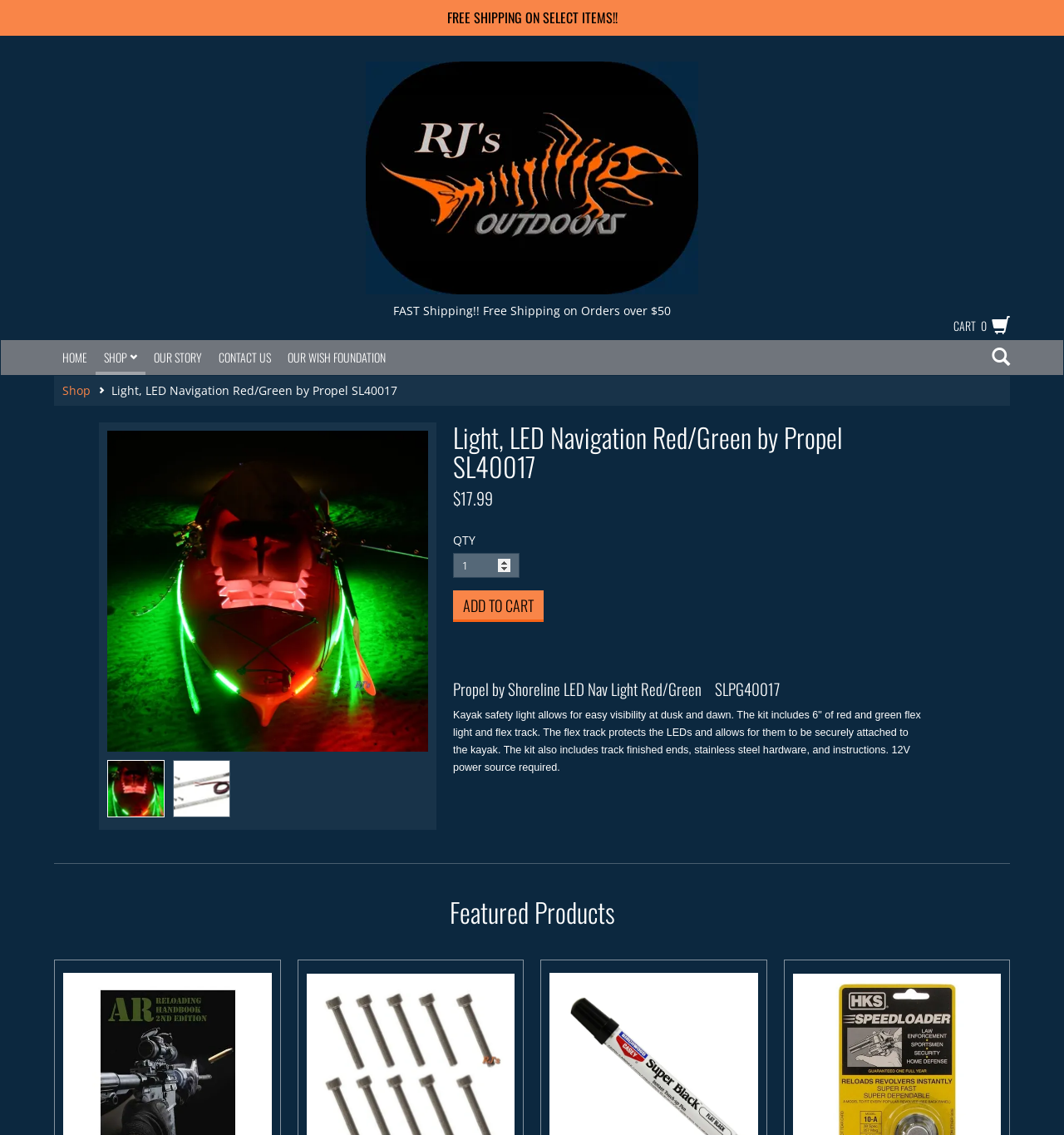Please identify the bounding box coordinates of the element's region that I should click in order to complete the following instruction: "Contact us". The bounding box coordinates consist of four float numbers between 0 and 1, i.e., [left, top, right, bottom].

[0.198, 0.3, 0.262, 0.33]